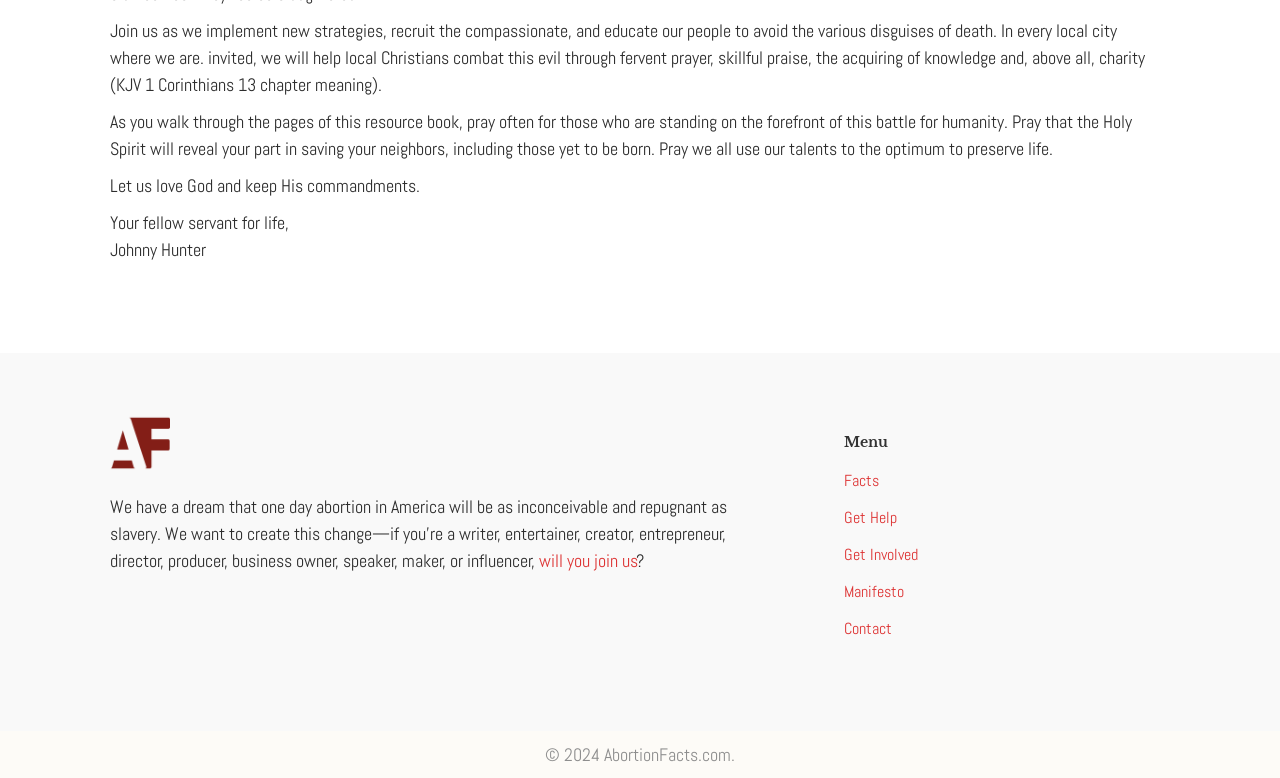Give a concise answer using only one word or phrase for this question:
What is the main theme of this webpage?

Abortion